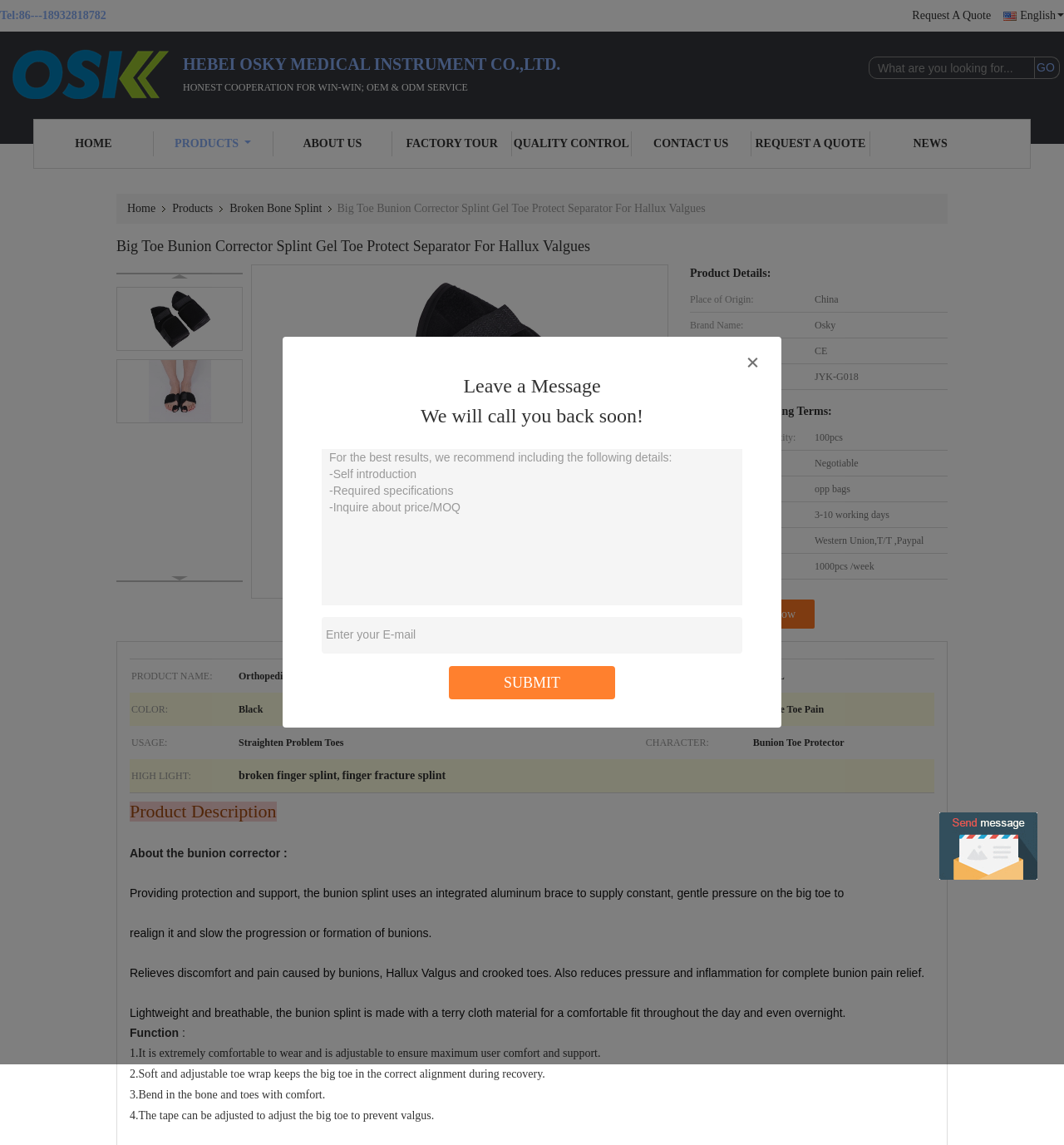What is the product name?
Answer the question with a single word or phrase derived from the image.

Big Toe Bunion Corrector Splint Gel Toe Protect Separator For Hallux Valgues